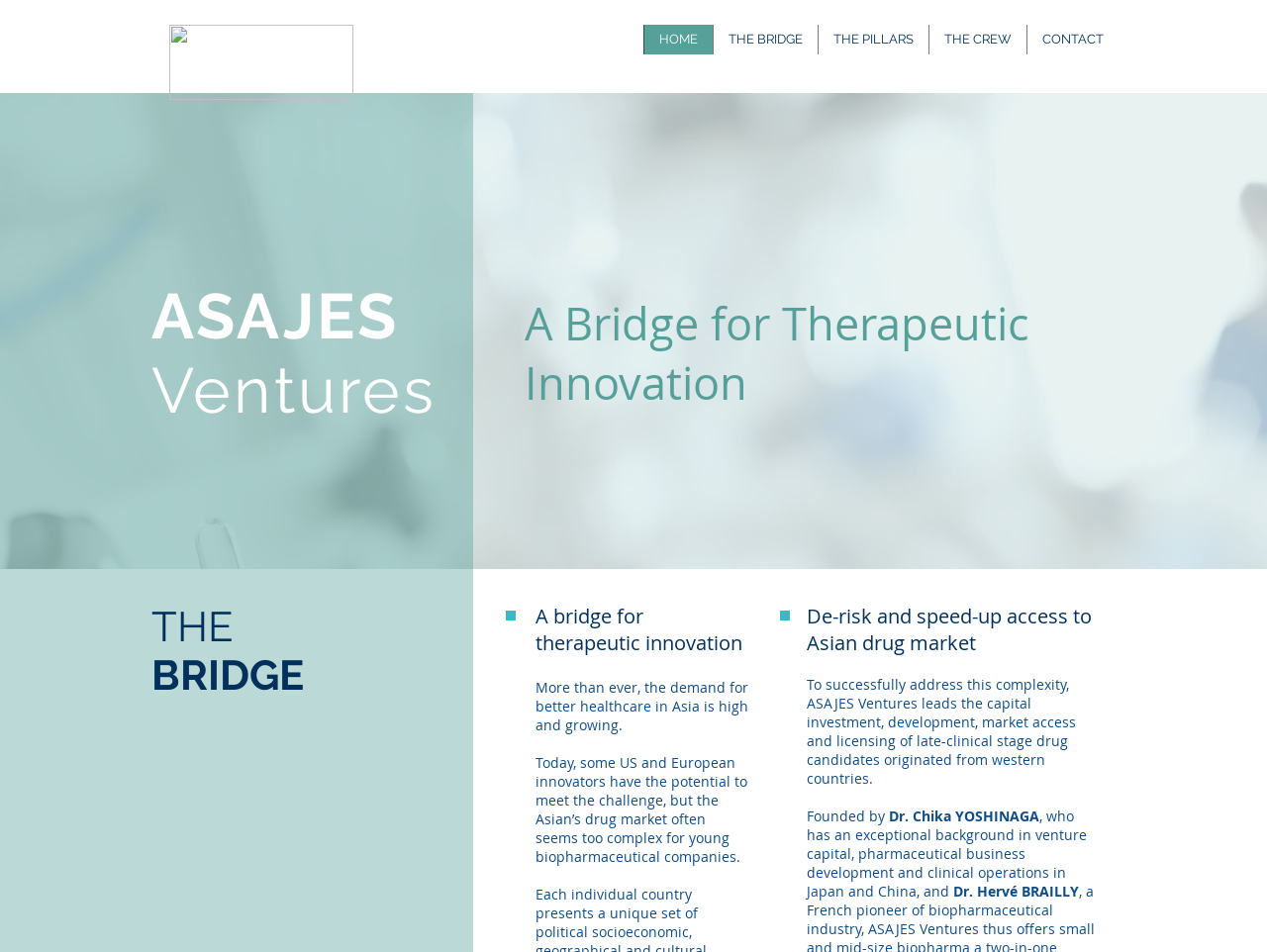What is the name of the venture capital fund?
Answer briefly with a single word or phrase based on the image.

ASAJES Ventures